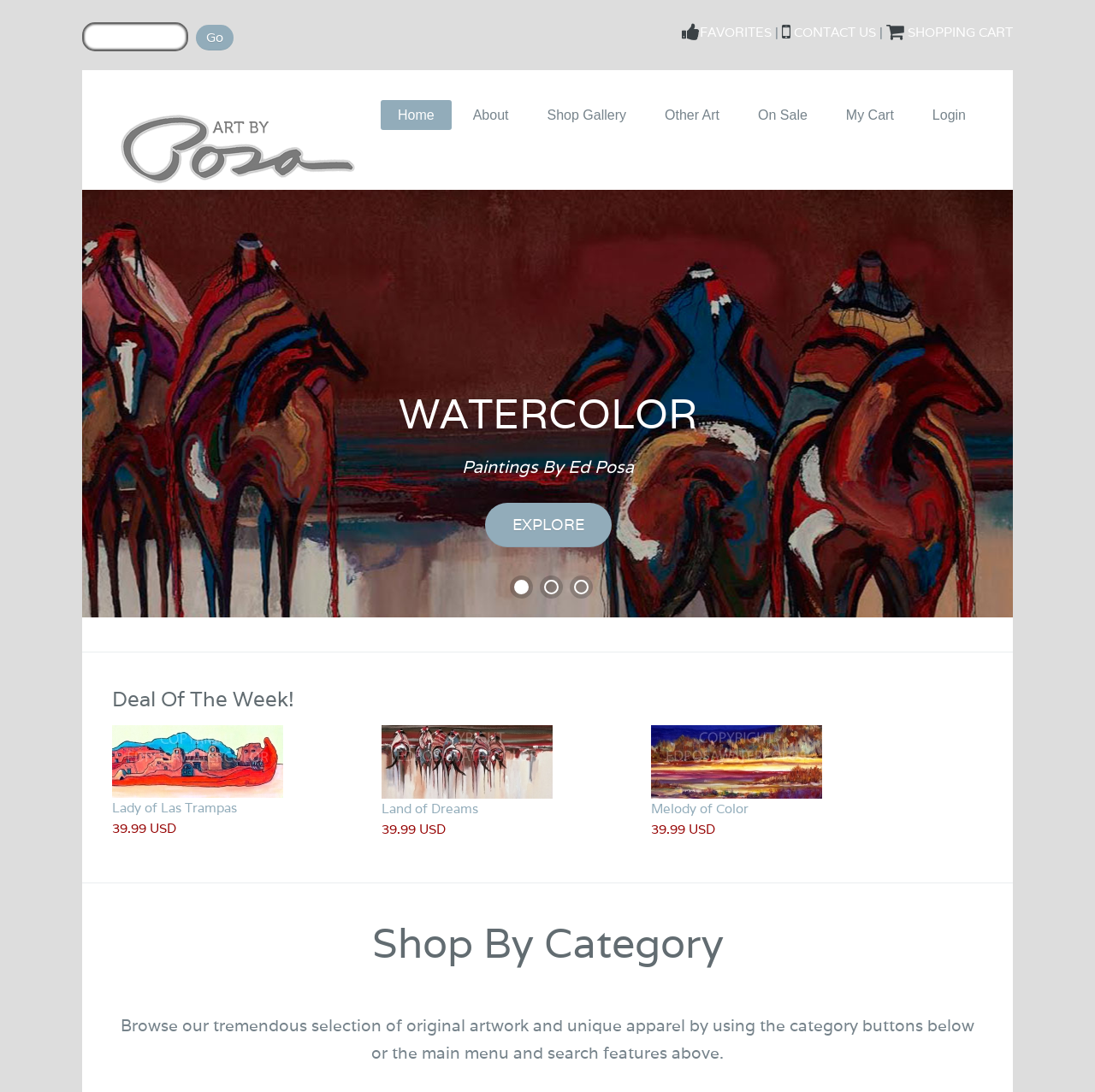Could you indicate the bounding box coordinates of the region to click in order to complete this instruction: "Go to the favorites page".

[0.639, 0.022, 0.708, 0.037]